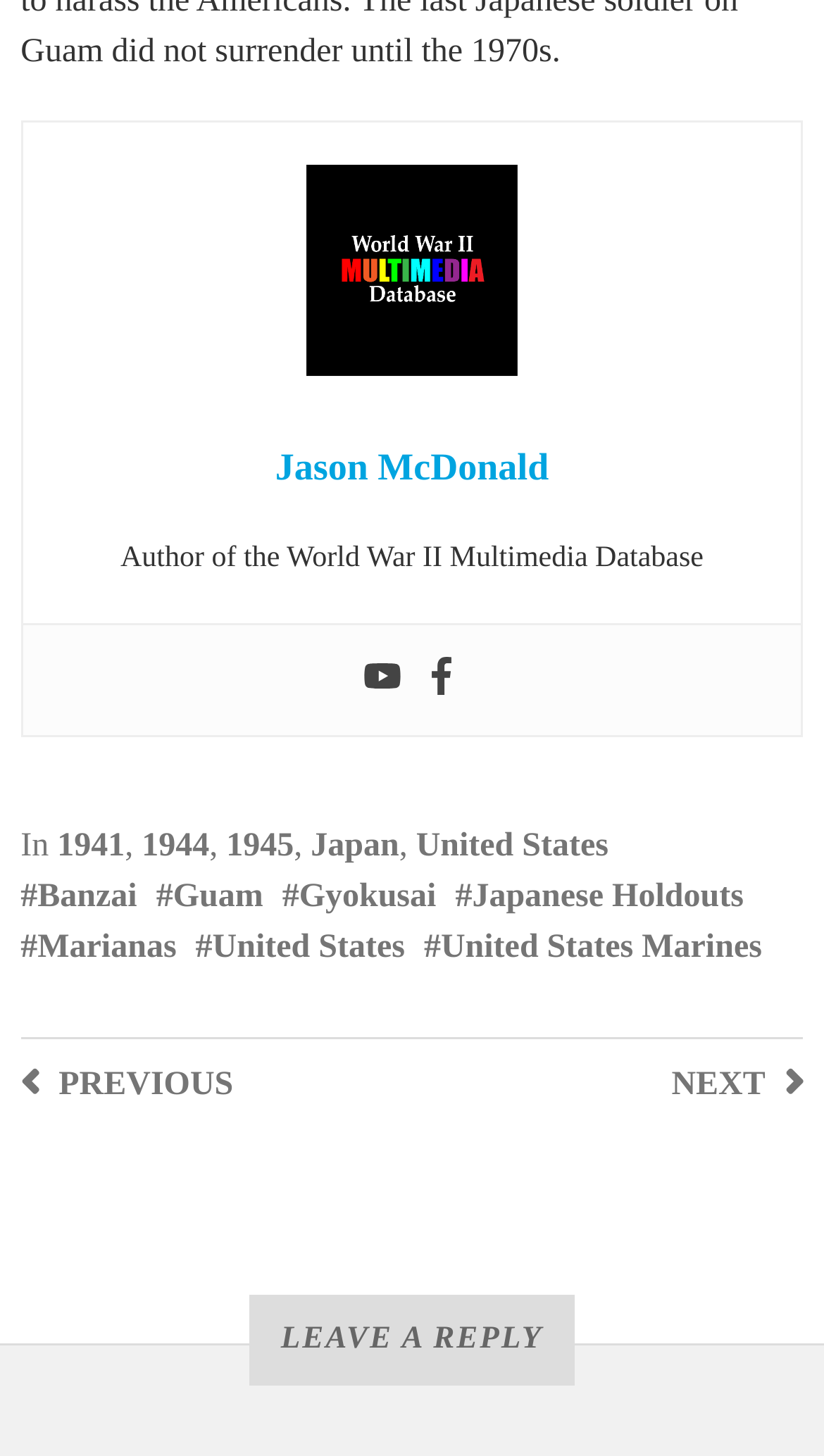Can you find the bounding box coordinates for the element that needs to be clicked to execute this instruction: "Leave a reply"? The coordinates should be given as four float numbers between 0 and 1, i.e., [left, top, right, bottom].

[0.0, 0.889, 1.0, 0.951]